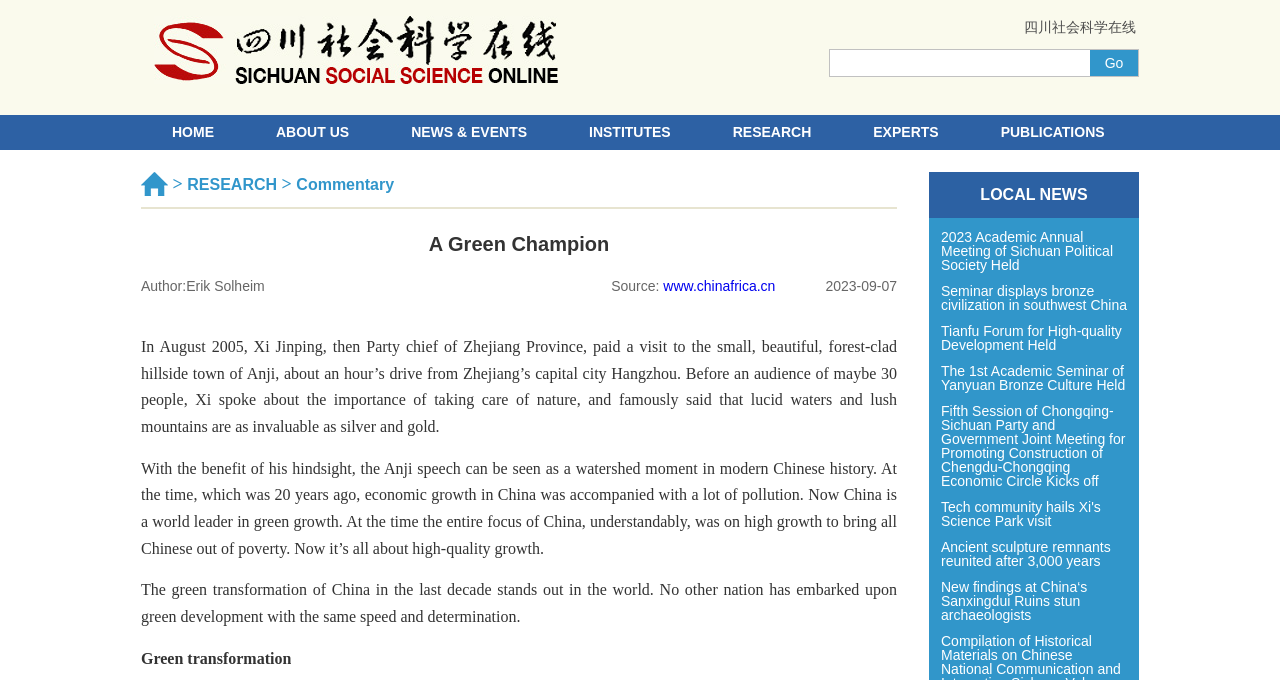Please mark the clickable region by giving the bounding box coordinates needed to complete this instruction: "Read the 'Commentary' article".

[0.232, 0.259, 0.308, 0.284]